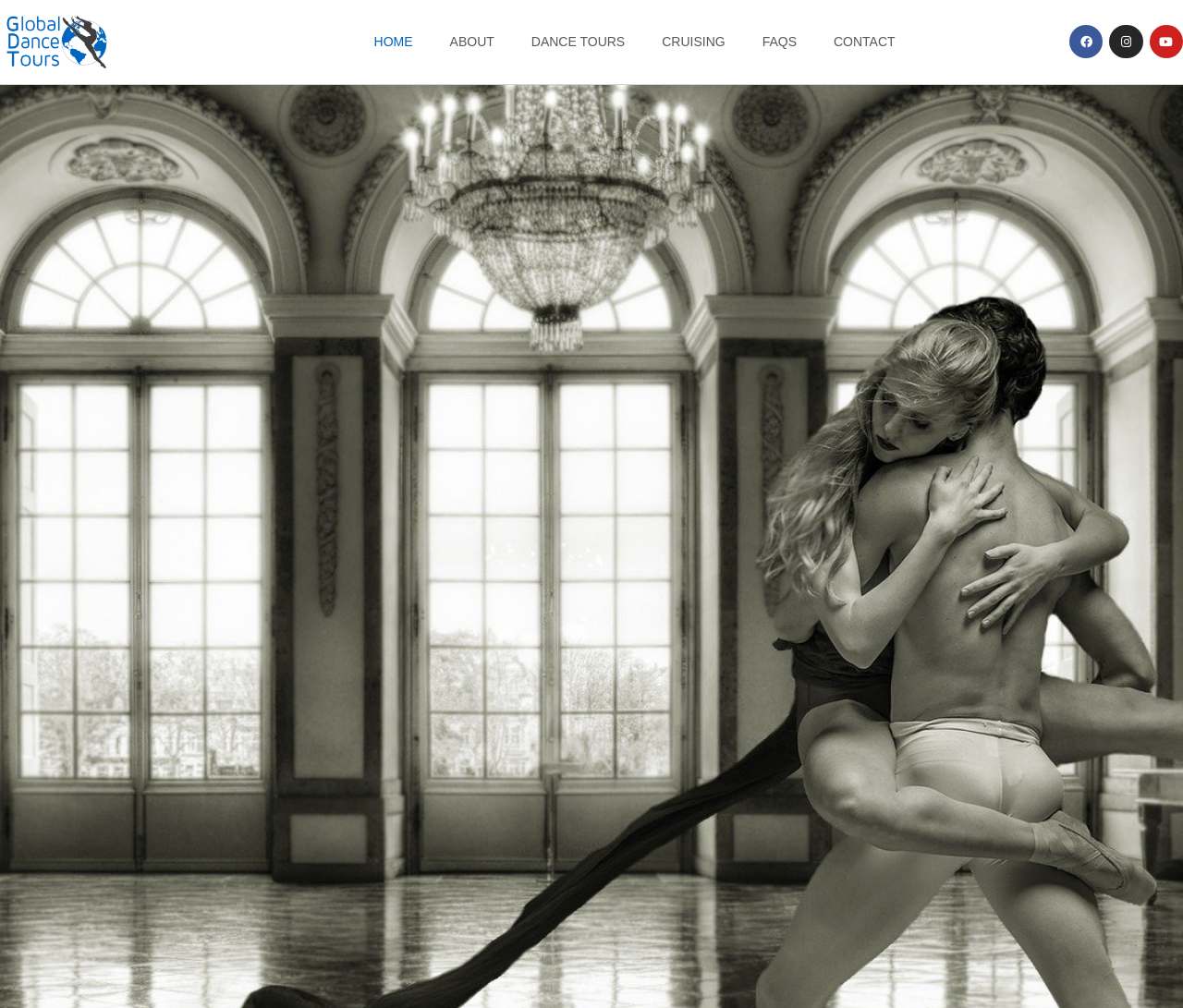Give a succinct answer to this question in a single word or phrase: 
What is the last menu item?

CONTACT